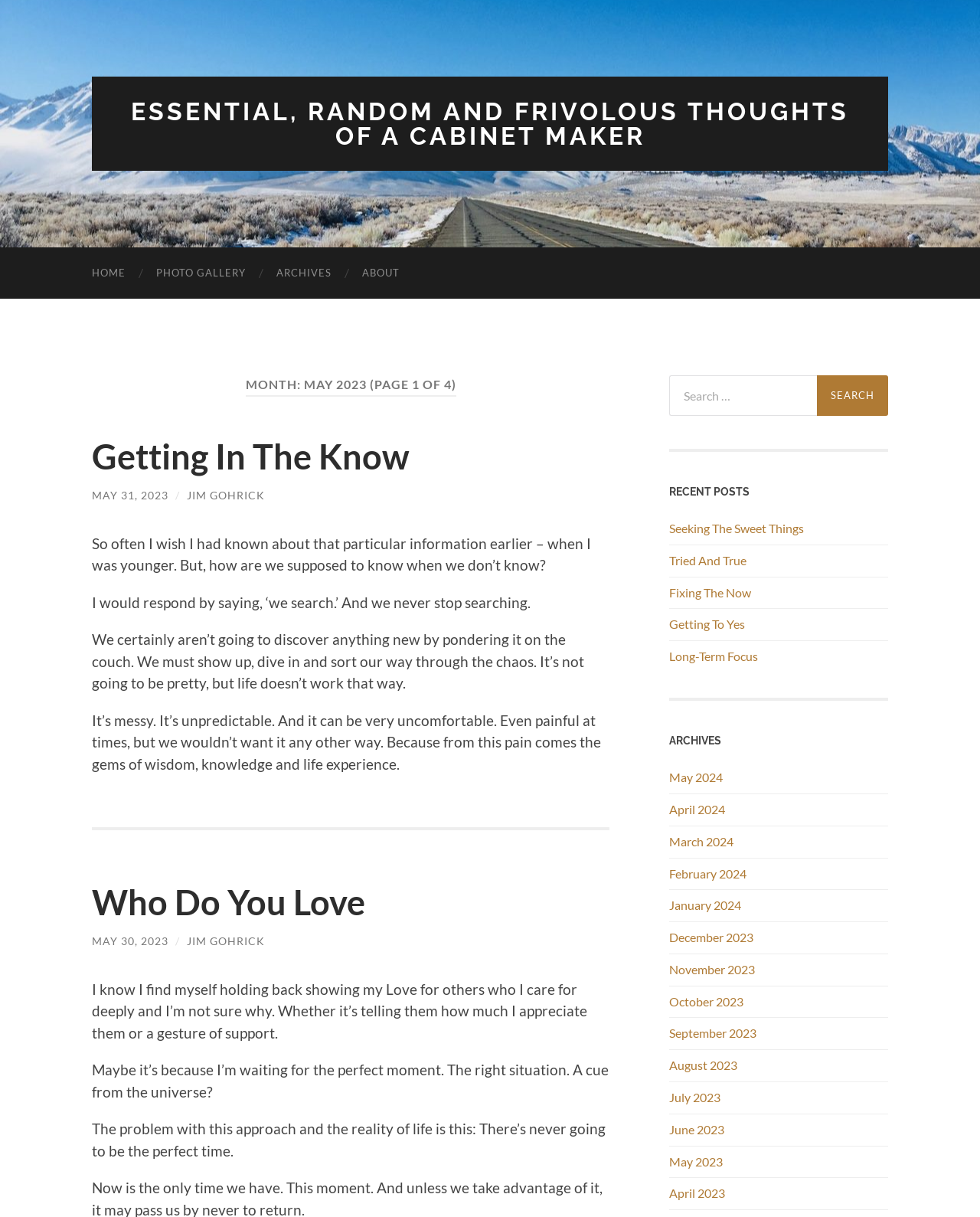How many archive links are listed?
Refer to the image and give a detailed answer to the query.

I looked at the 'ARCHIVES' section and counted the number of links, which are 'May 2024', 'April 2024', ..., 'May 2023'.